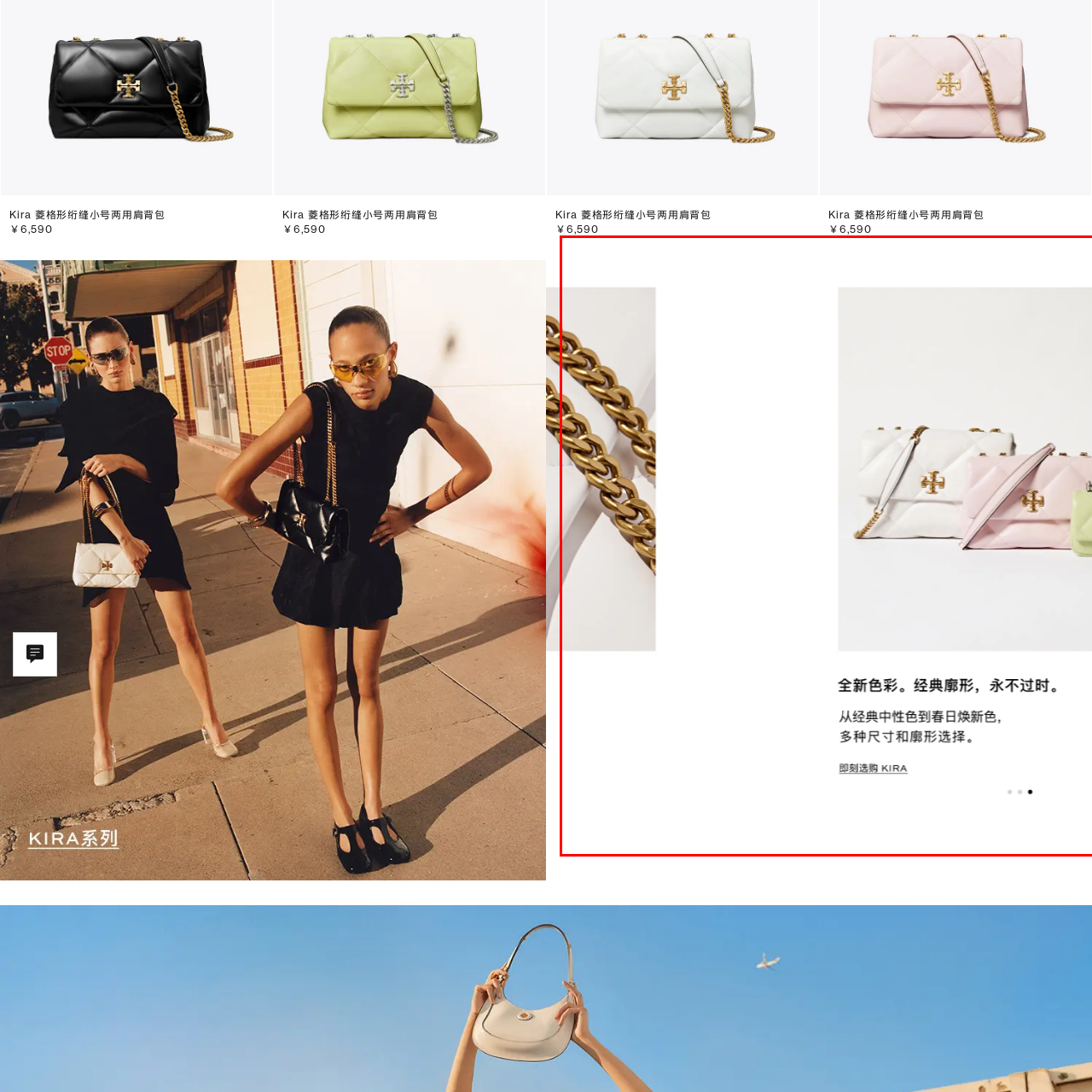Give a comprehensive description of the picture highlighted by the red border.

The image features an elegant collection of Kira bags elegantly presented on a neutral background. On the left, a close-up of a chic gold chain strap contrasts against the backdrop, highlighting the luxurious material. To the right, the scene showcases three stylish bags: a classic white quilted bag adorned with a gold emblem, a soft pink variant, and a vibrant green option, each exuding a timeless charm. Below the bags, a promotional text in Chinese reads, "全新色彩。经典廓形，永不过时。" which translates to "New colors. Classic silhouette, never out of style." This concise statement emphasizes the versatility and modern appeal of the Kira collection, appealing to fashion enthusiasts looking for both style and functionality.